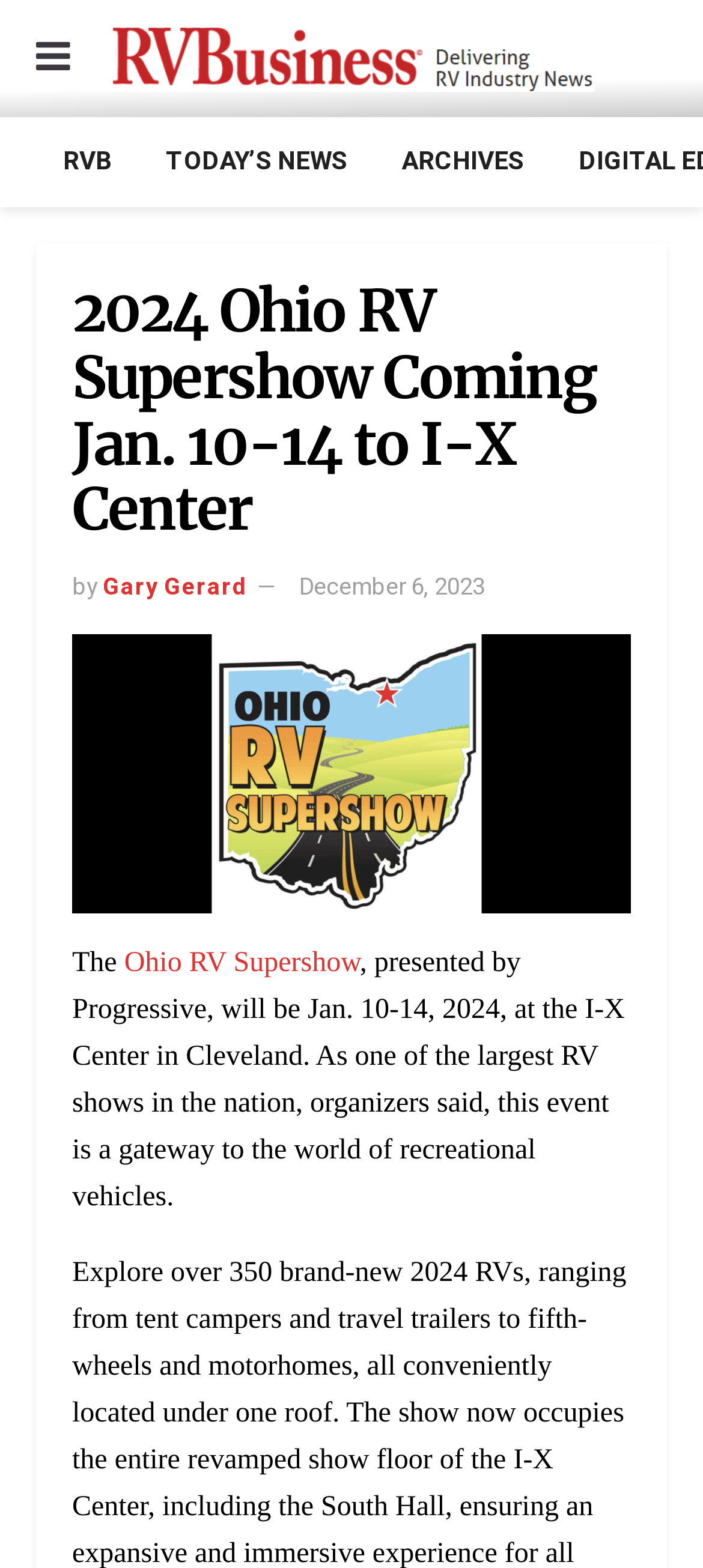Using the webpage screenshot, locate the HTML element that fits the following description and provide its bounding box: "December 6, 2023".

[0.426, 0.363, 0.69, 0.385]